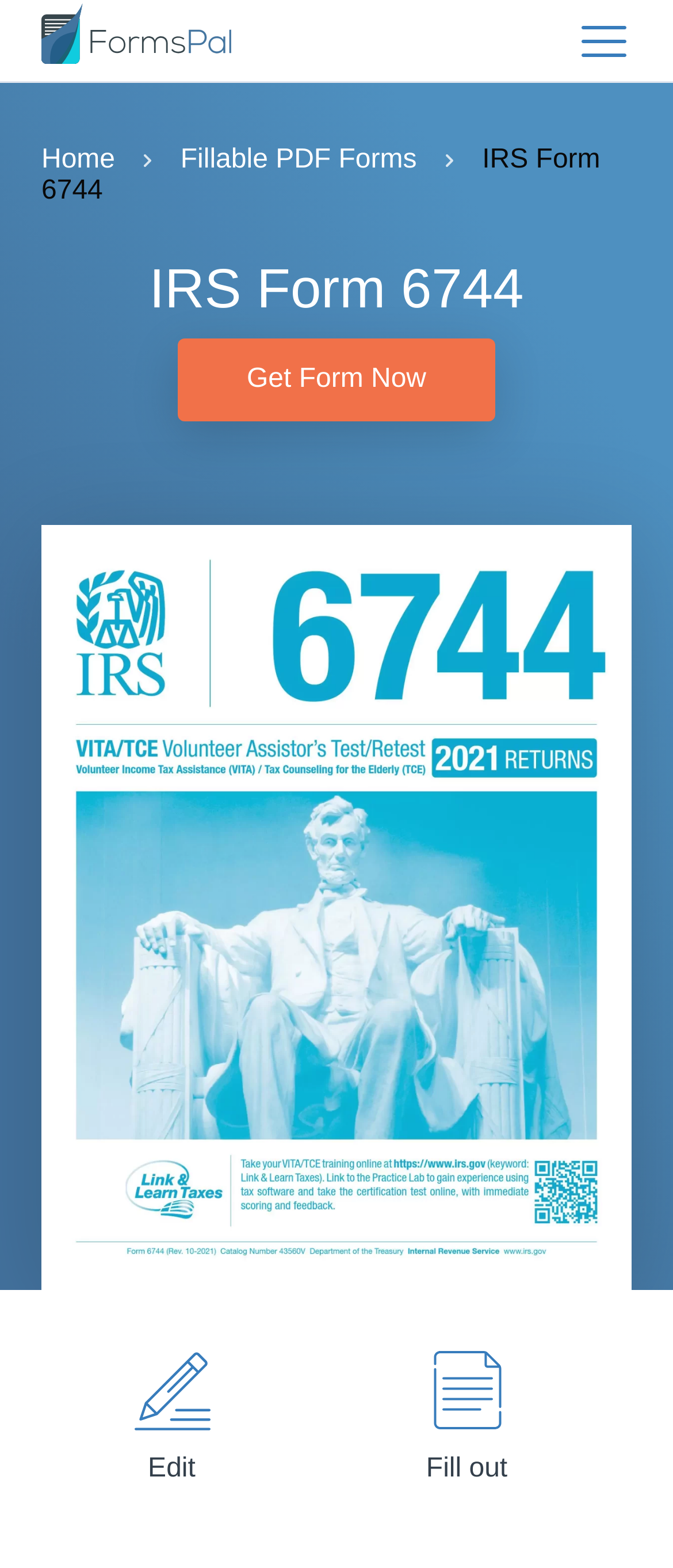Given the element description, predict the bounding box coordinates in the format (top-left x, top-left y, bottom-right x, bottom-right y), using floating point numbers between 0 and 1: Fillable PDF Forms

[0.268, 0.093, 0.619, 0.111]